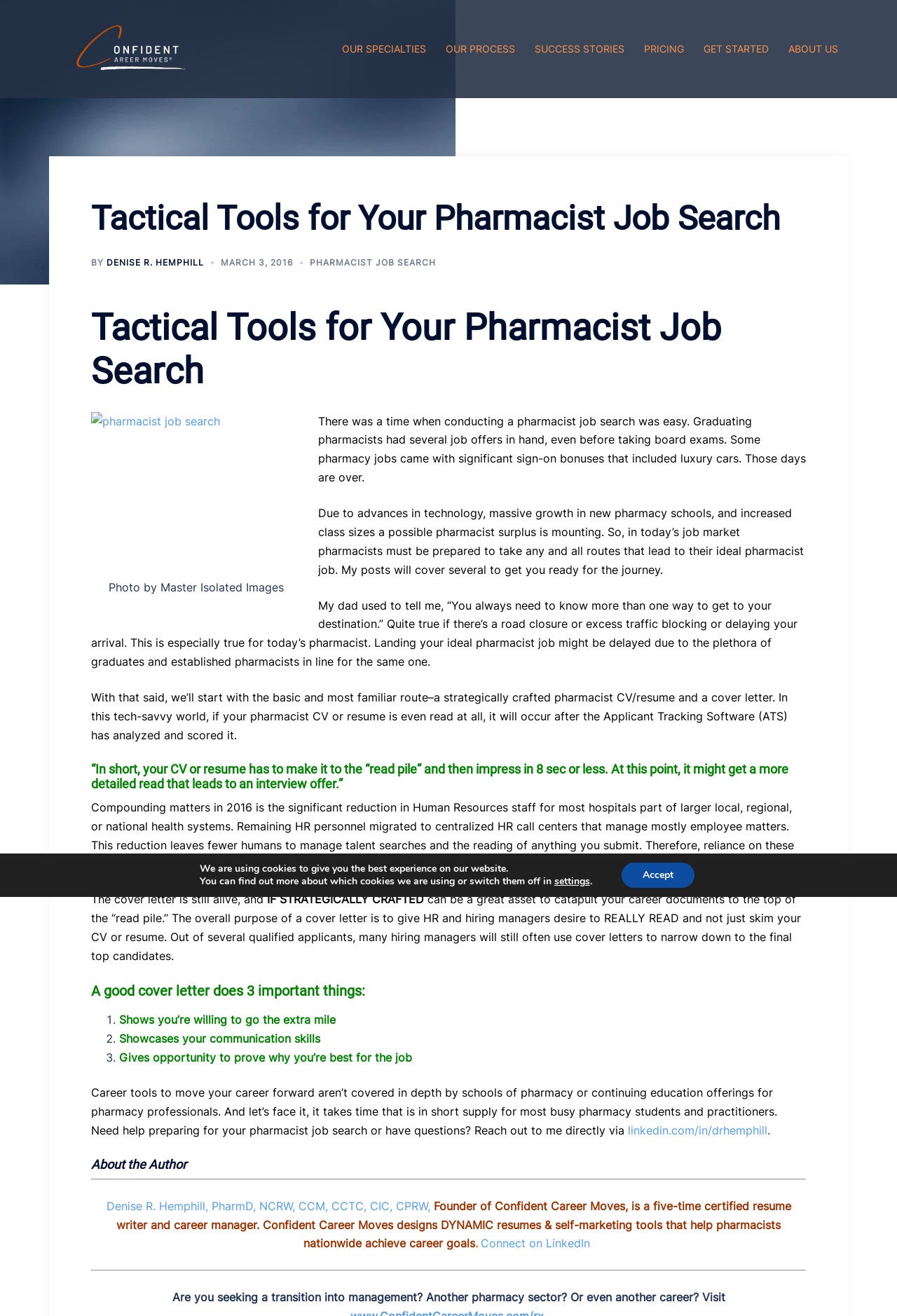Using the information in the image, give a comprehensive answer to the question: 
What is the name of the website's special feature?

I found the answer by looking at the top of the webpage, where it mentions 'Tactical Tools for Your Pharmacist Job Search' as the website's special feature.